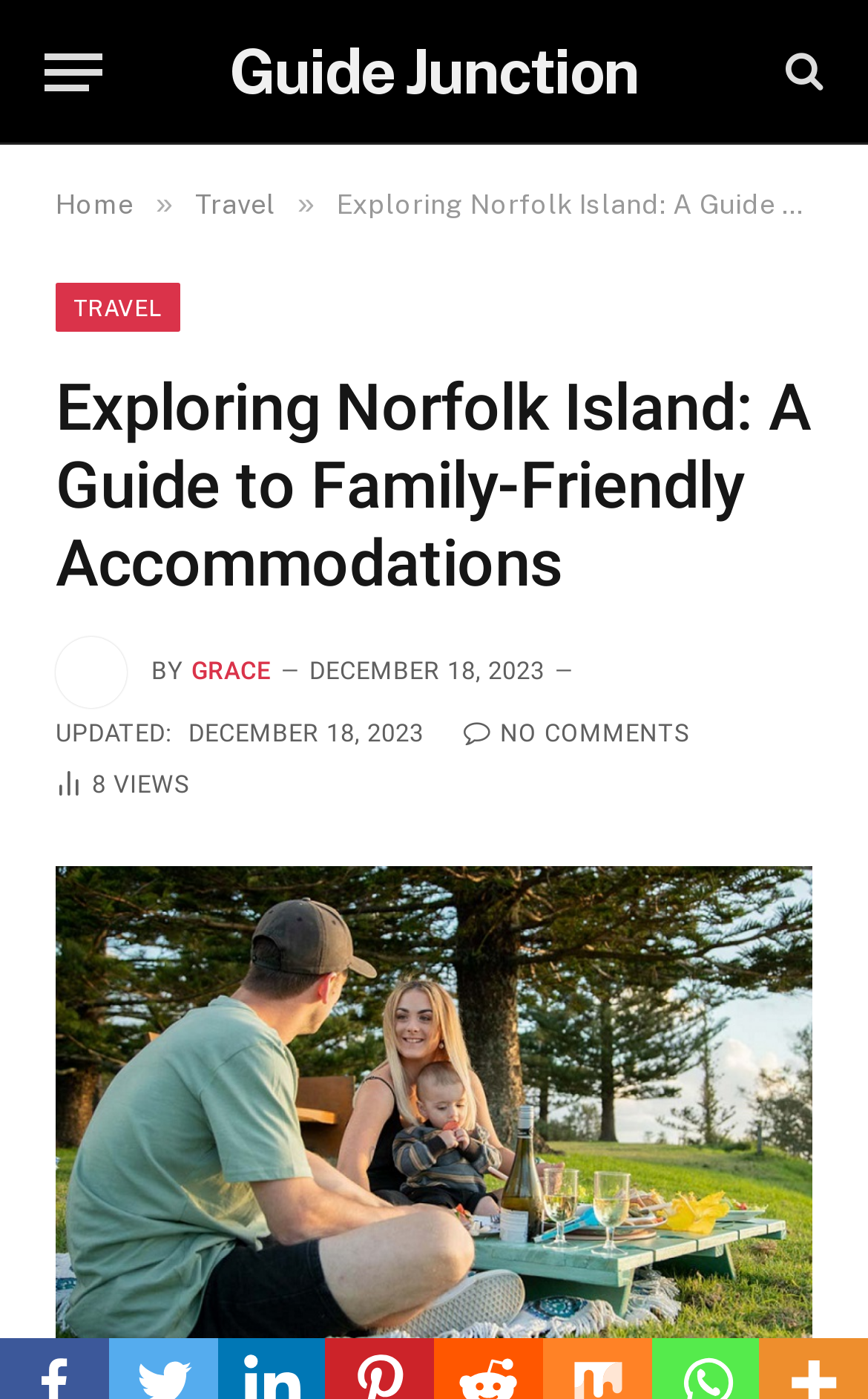Please specify the coordinates of the bounding box for the element that should be clicked to carry out this instruction: "View the article by Grace". The coordinates must be four float numbers between 0 and 1, formatted as [left, top, right, bottom].

[0.221, 0.469, 0.312, 0.49]